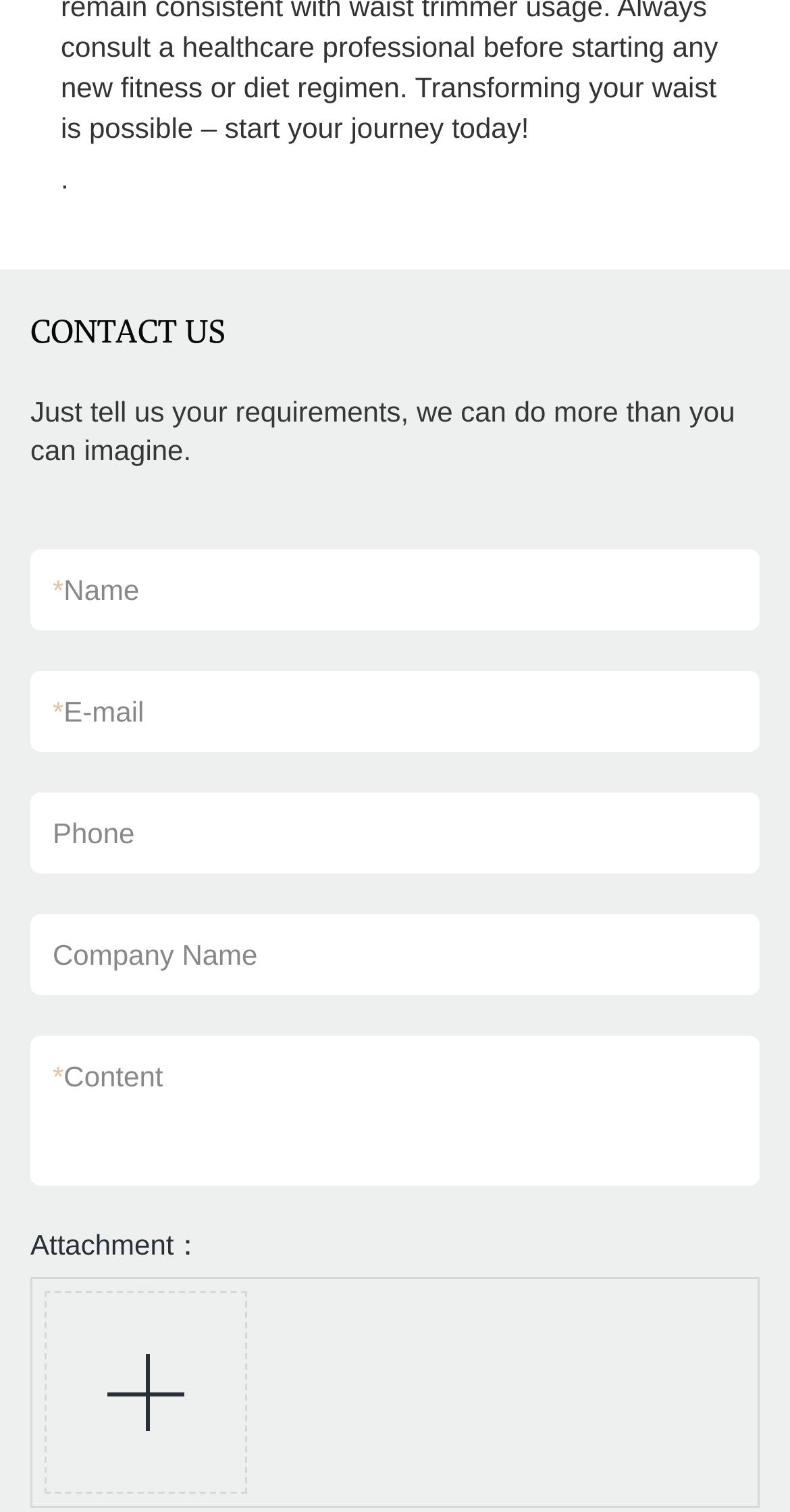Respond with a single word or phrase to the following question:
What is the required information to submit the form?

Name, E-mail, Content